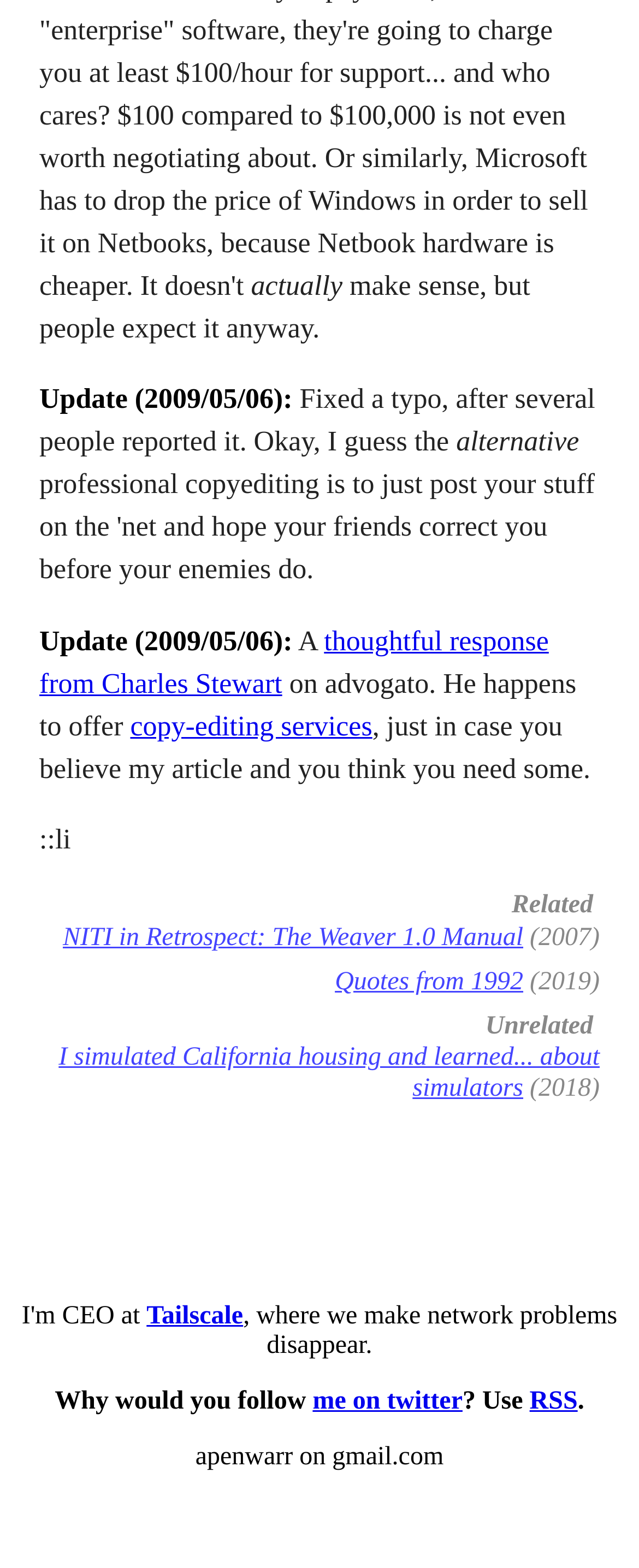Please locate the bounding box coordinates of the element that needs to be clicked to achieve the following instruction: "check the article 'I simulated California housing and learned... about simulators'". The coordinates should be four float numbers between 0 and 1, i.e., [left, top, right, bottom].

[0.092, 0.666, 0.938, 0.703]